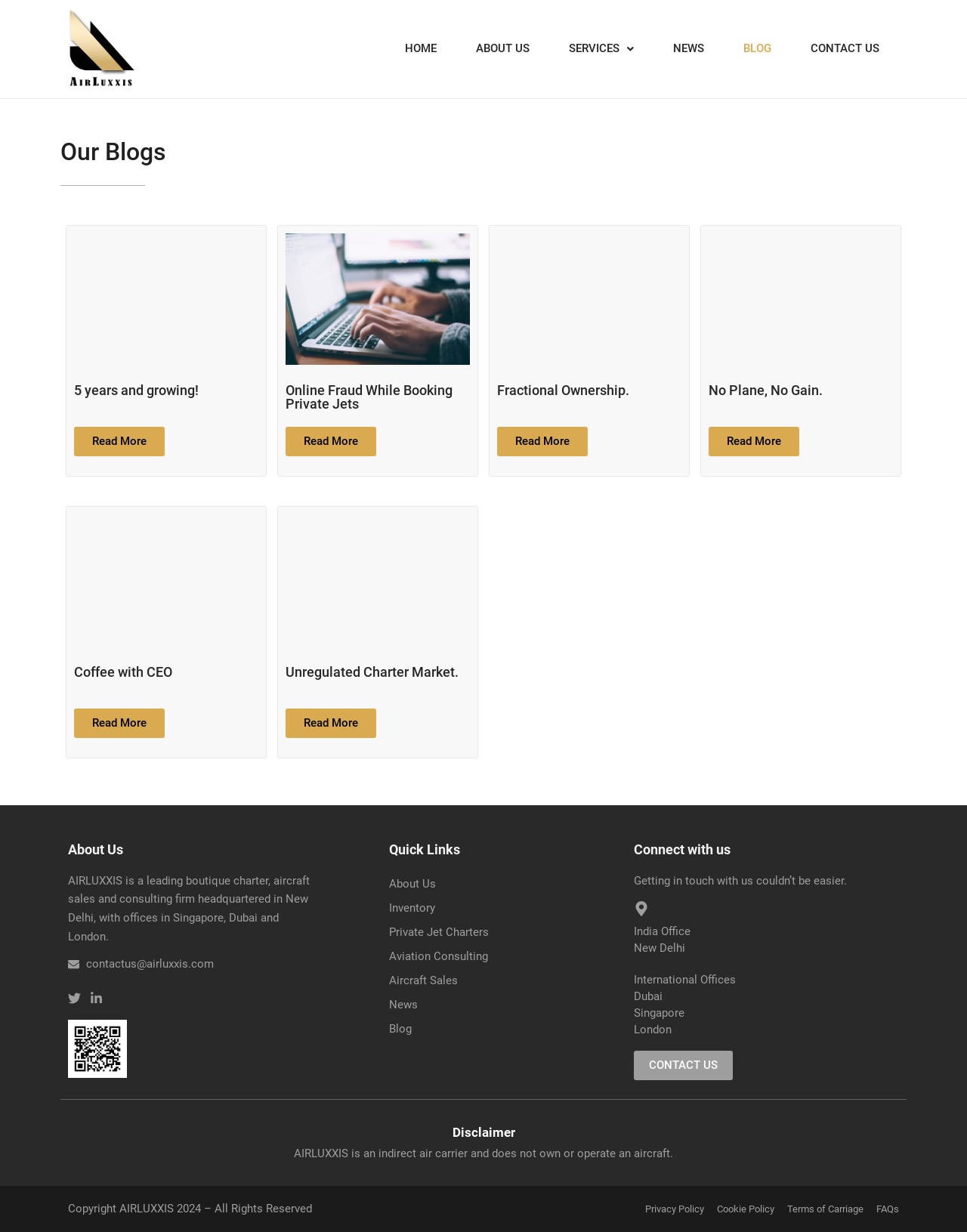Identify the bounding box coordinates for the UI element that matches this description: "Blog".

[0.403, 0.825, 0.64, 0.845]